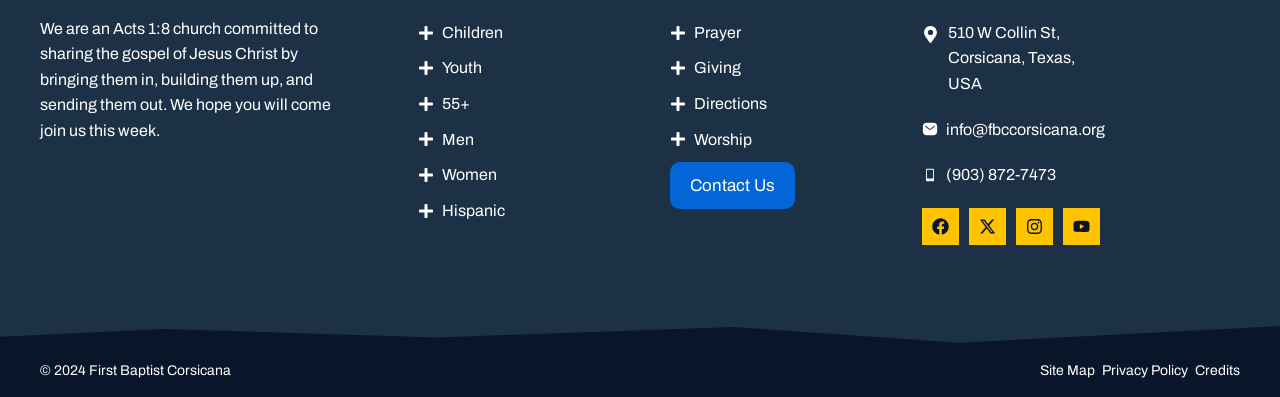Use a single word or phrase to answer the following:
How can I contact the church?

info@fbccorsicana.org or (903) 872-7473